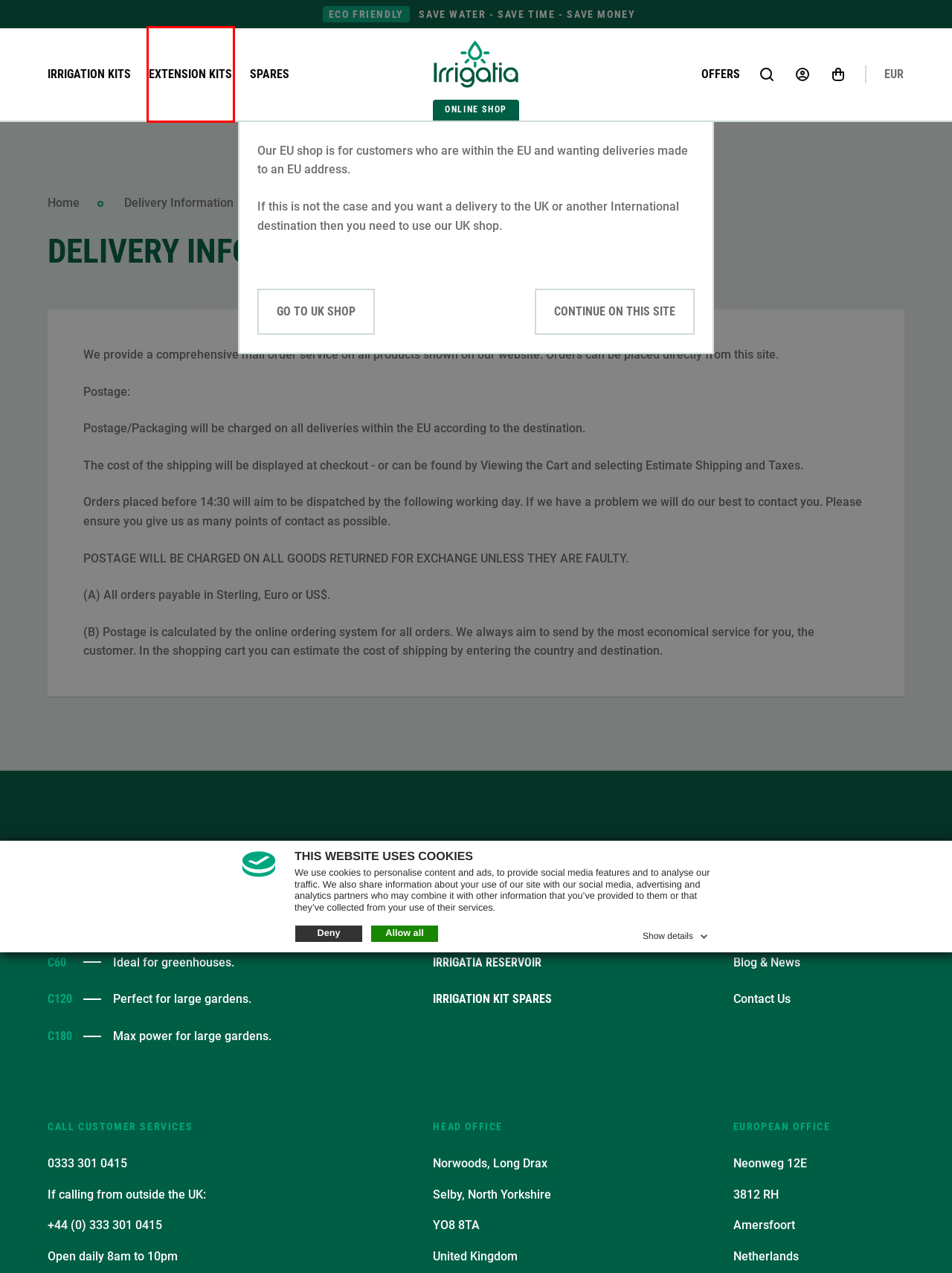Please examine the screenshot provided, which contains a red bounding box around a UI element. Select the webpage description that most accurately describes the new page displayed after clicking the highlighted element. Here are the candidates:
A. SOL-C180 Weather Responsive Solar Automatic Irrigation
B. Shop Solar-Powered Water Saving Irrigation by Irrigatia
C. C60 Weather Responsive Solar Automatic Watering System
D. Irrigatia | Irrigatia Blog | Irrigation Automated Watering Systems
E. Irrigatia SOL-C12L Weather Responsive Solar Irrigation
F. Irrigatia SOL-C24L Weather Responsive Solar Irrigation
G. 4mm Irrigation Extension Kits direct from Irrigatia
H. Seep hose Extension Kit for 4mm Irrigation Networks

G